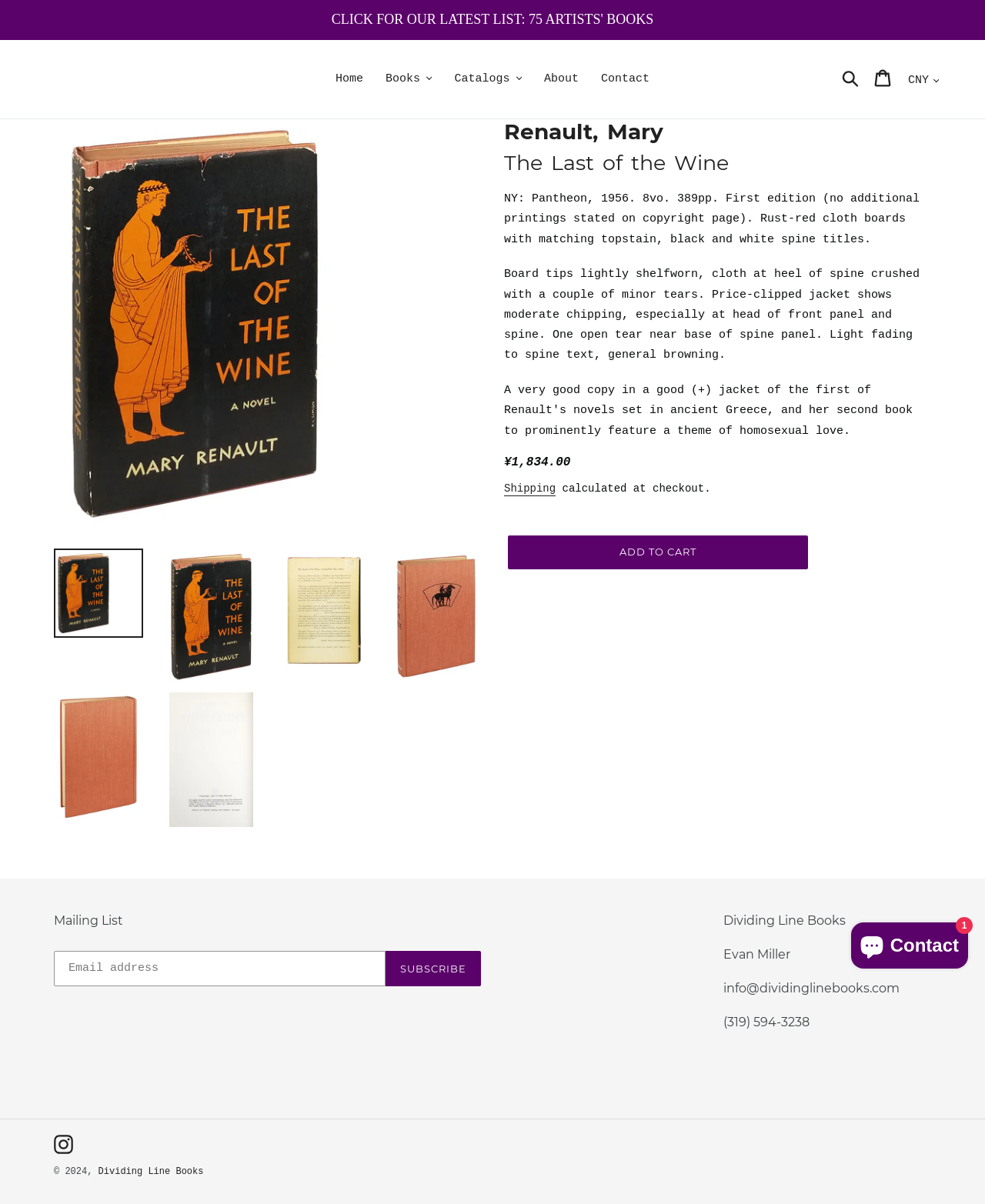Please identify the bounding box coordinates of the element that needs to be clicked to execute the following command: "Subscribe to the mailing list". Provide the bounding box using four float numbers between 0 and 1, formatted as [left, top, right, bottom].

[0.391, 0.79, 0.488, 0.819]